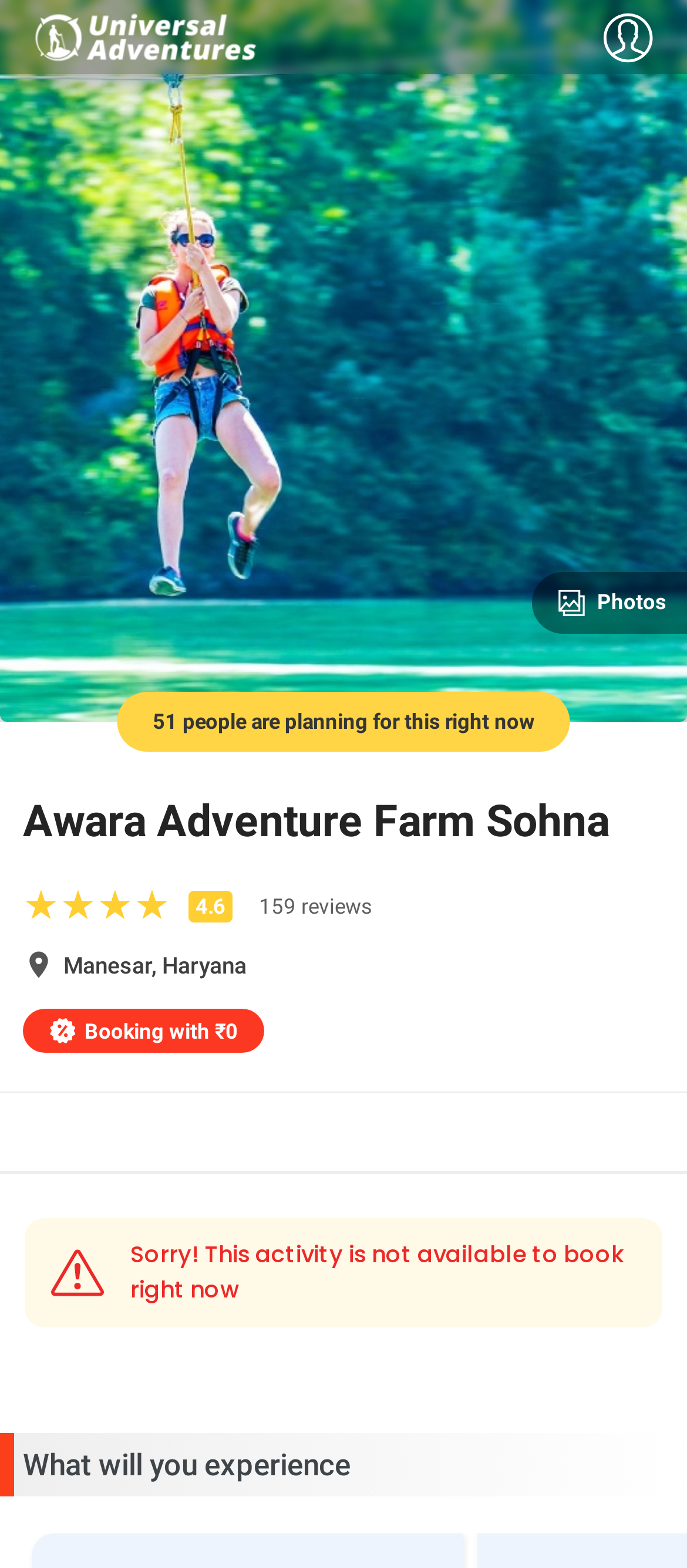Refer to the image and provide a thorough answer to this question:
What is the rating of Awara Adventure Farm Sohna?

The rating is obtained from the static text '4.6' located below the heading 'Awara Adventure Farm Sohna' and above the reviews count.